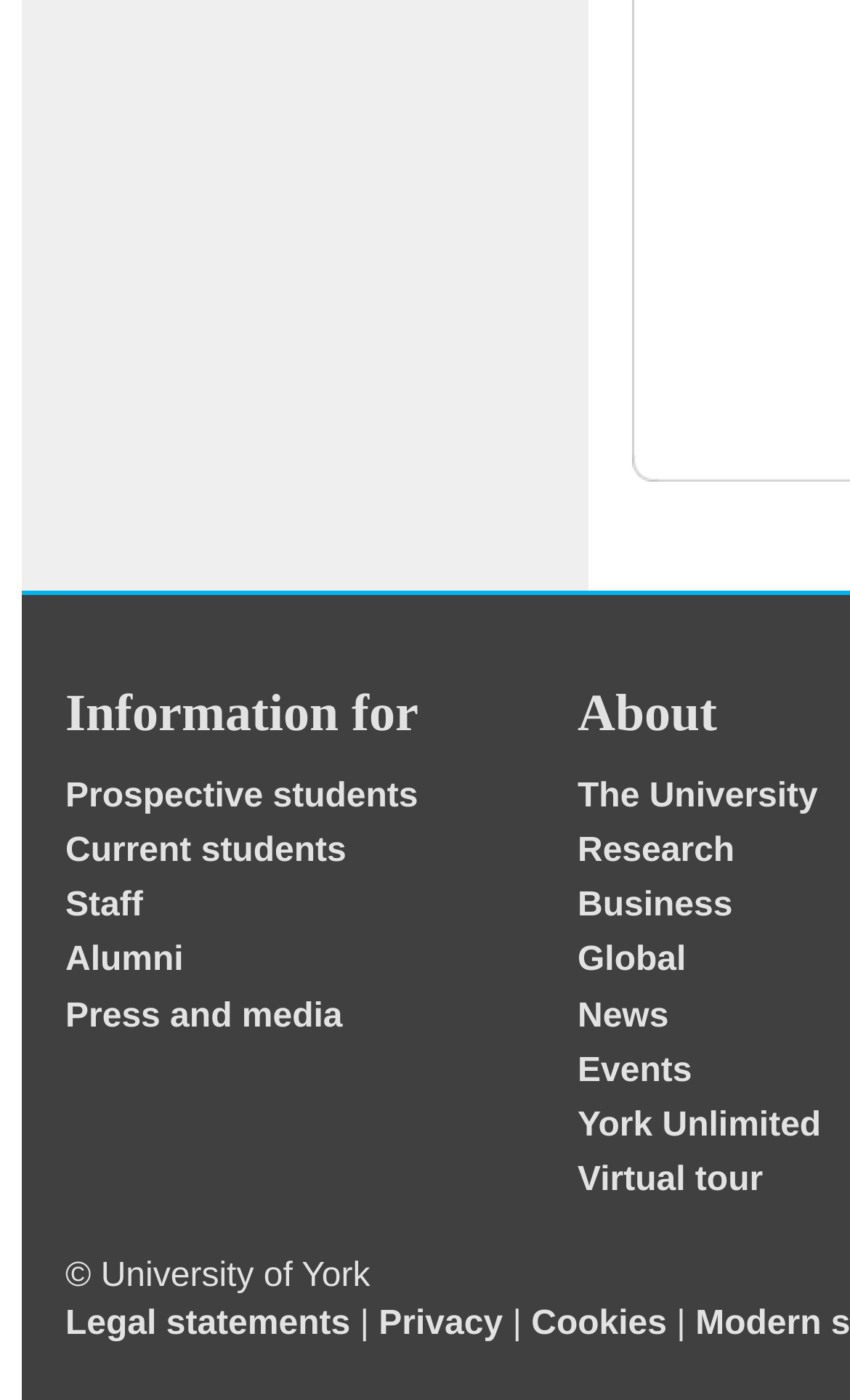Please provide the bounding box coordinates for the element that needs to be clicked to perform the instruction: "Check the box to save my name, email, and website". The coordinates must consist of four float numbers between 0 and 1, formatted as [left, top, right, bottom].

None